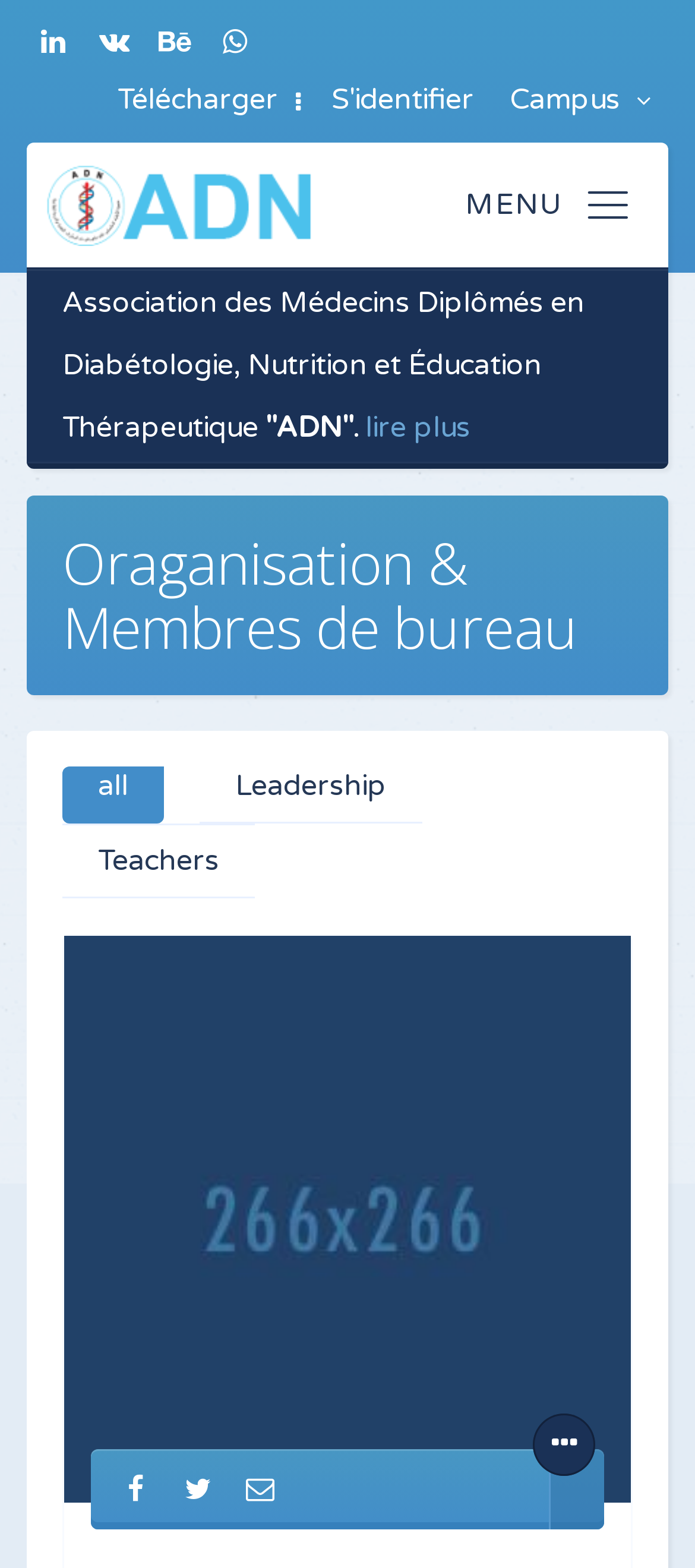Find the bounding box coordinates of the UI element according to this description: "Campus".

[0.708, 0.048, 0.962, 0.081]